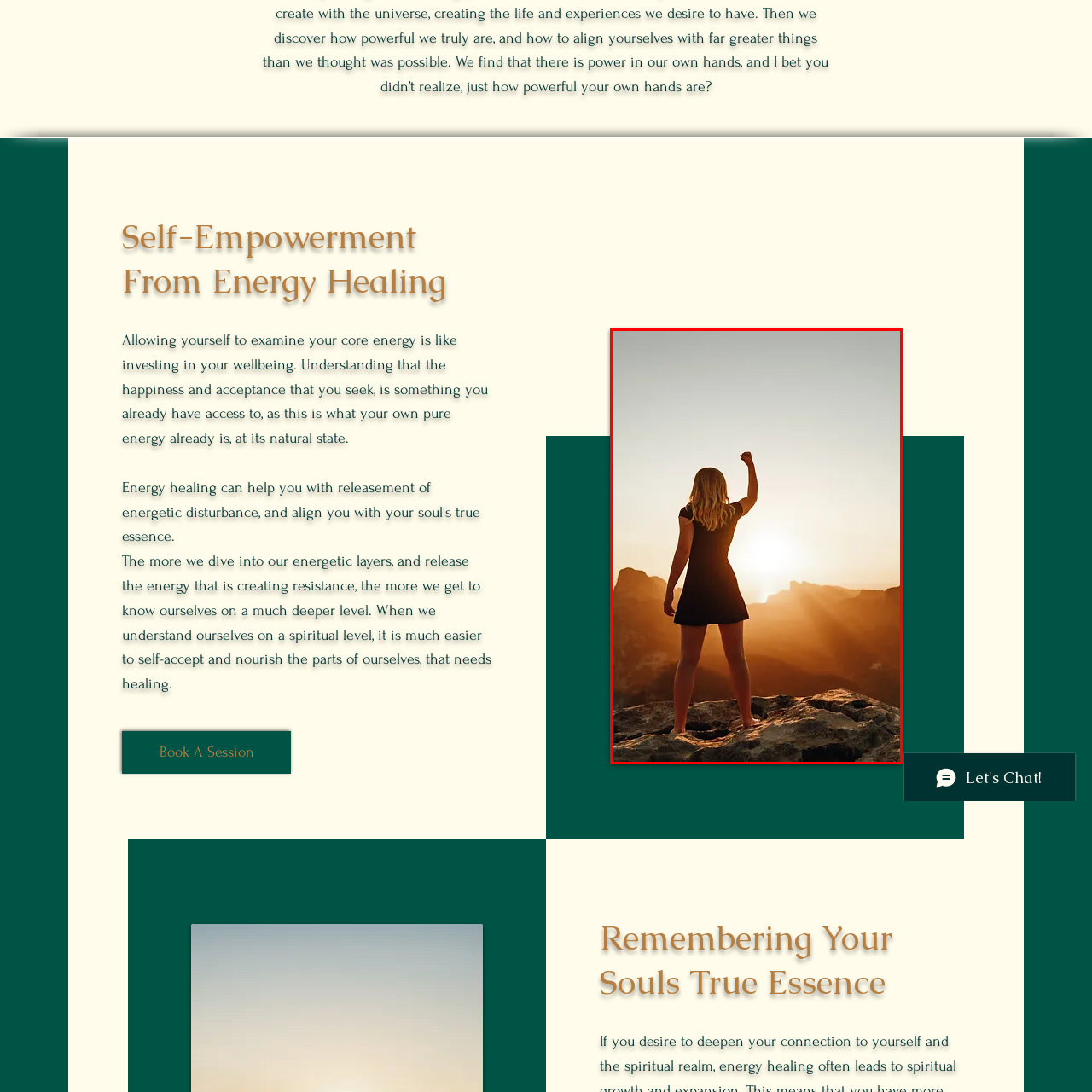Generate a detailed caption for the content inside the red bounding box.

The image captures a powerful moment of self-empowerment, depicting a woman standing triumphantly on a rocky ledge as the sun sets on the horizon. Her silhouette is framed by golden rays of sunlight, highlighting her confident stance with a raised fist, symbolizing victory and personal growth. Clad in a simple black dress, she embodies strength and determination against a backdrop of majestic mountains and expansive skies. This scene resonates with themes of self-discovery and the inner potential that one can harness through energy healing, reflecting the message of embracing one’s true essence and the journey toward self-acceptance and well-being.